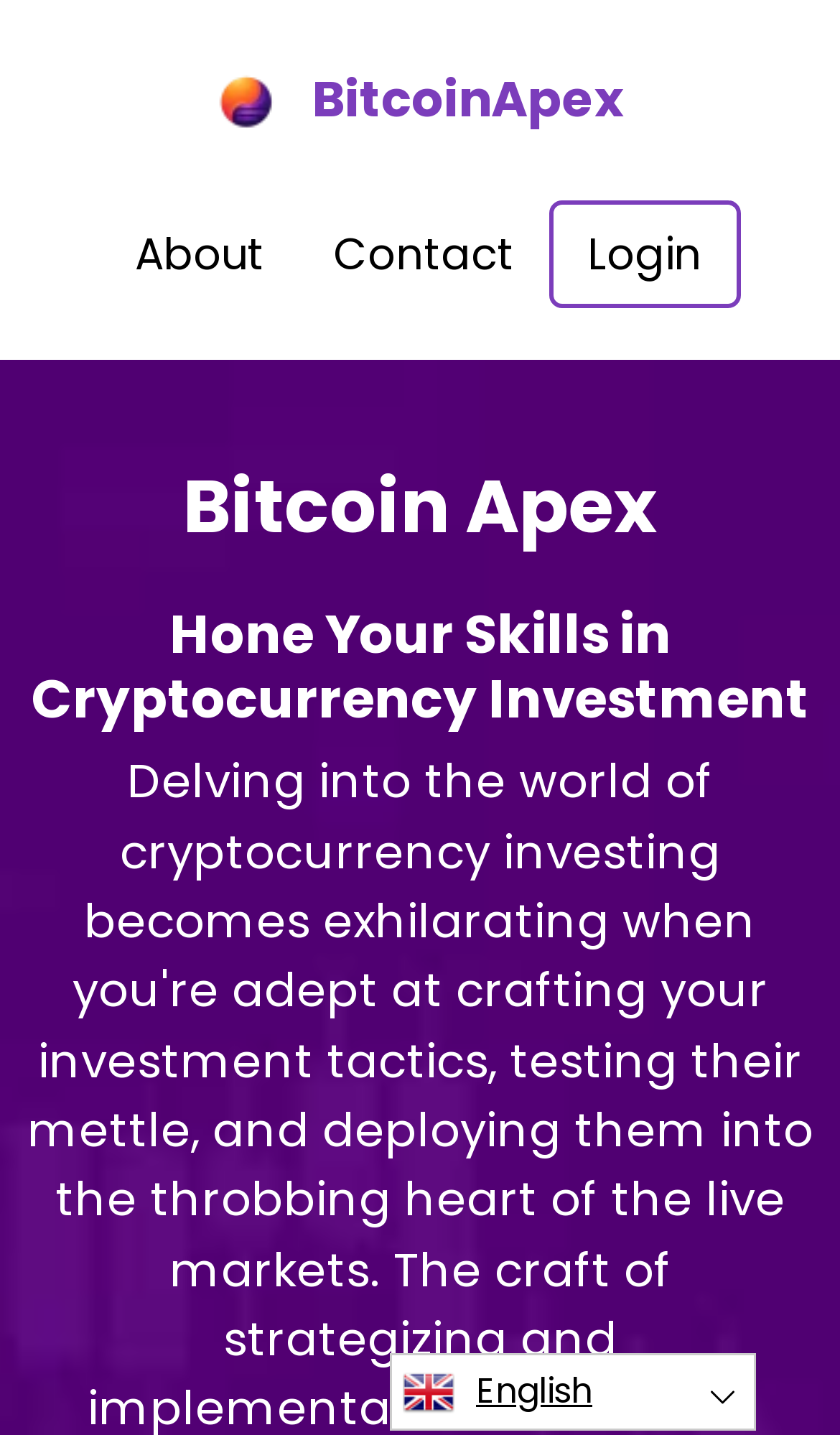What is the position of the login link?
Using the image as a reference, answer the question with a short word or phrase.

Top right